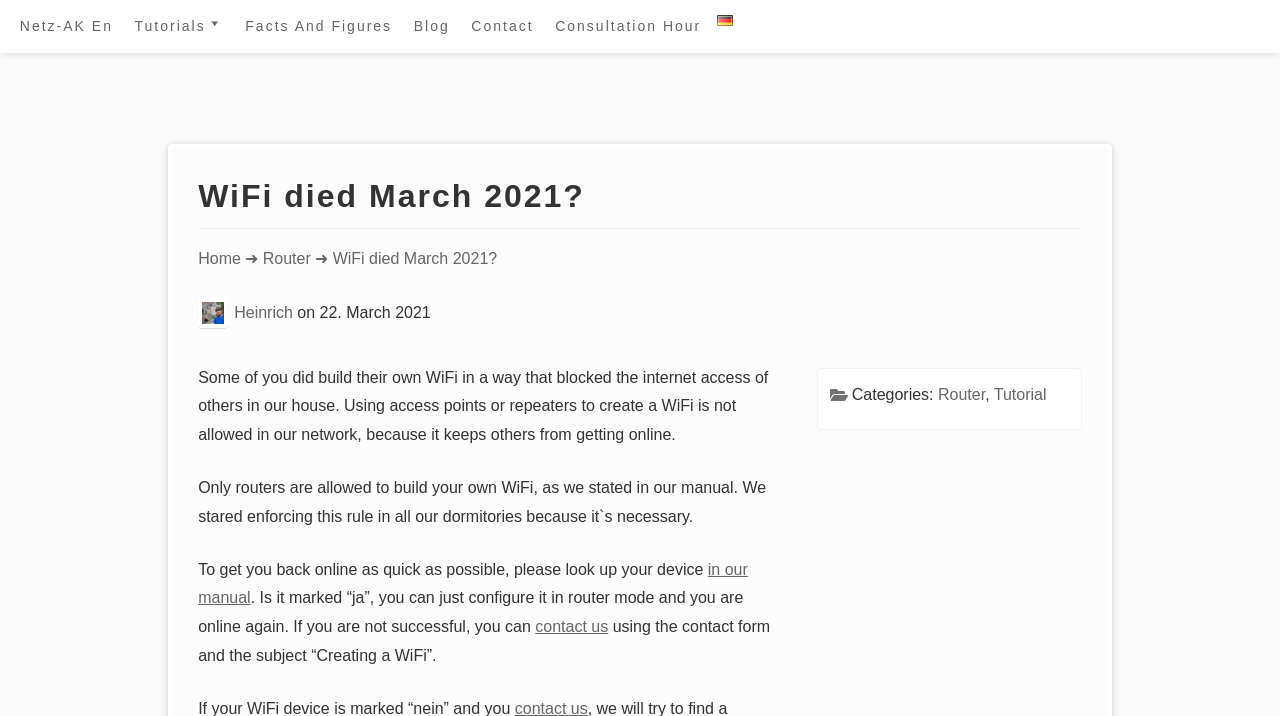How many links are there in the navigation menu?
Can you provide a detailed and comprehensive answer to the question?

I counted the number of links in the navigation menu by looking at the links 'Getting Online In Your Room', 'Wireless Internet In Your Room', 'Network Cable', 'Verify The Network Settings', 'Network Socket Malfunction?', 'Synchronize System Clock', and 'Sending Emails'.